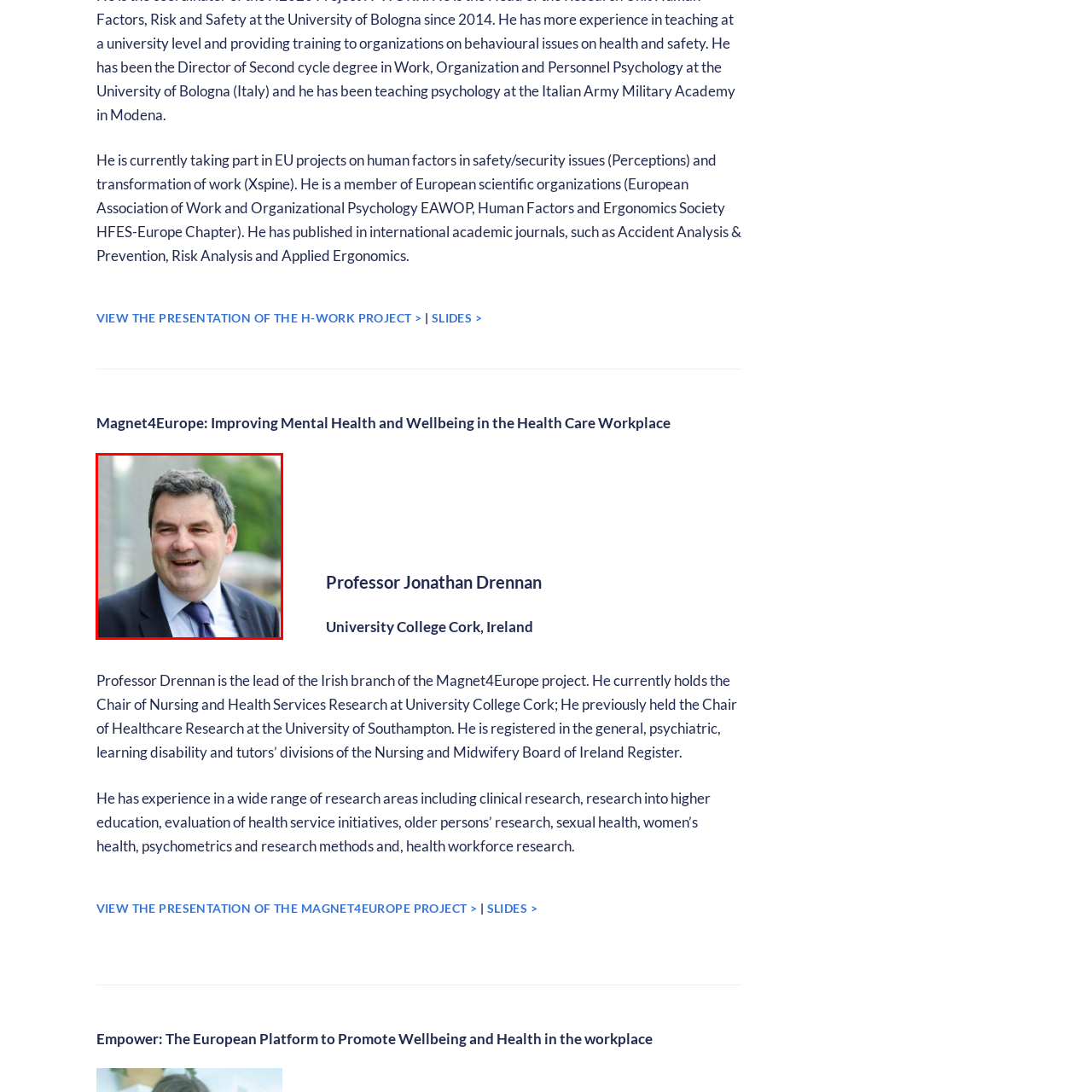Pay close attention to the image within the red perimeter and provide a detailed answer to the question that follows, using the image as your primary source: 
What is Professor Drennan's area of focus in EU projects?

According to the caption, Professor Drennan is actively involved in various EU projects, particularly focusing on human factors in safety and security, as well as the transformation of work within the Magnet4Europe initiative.